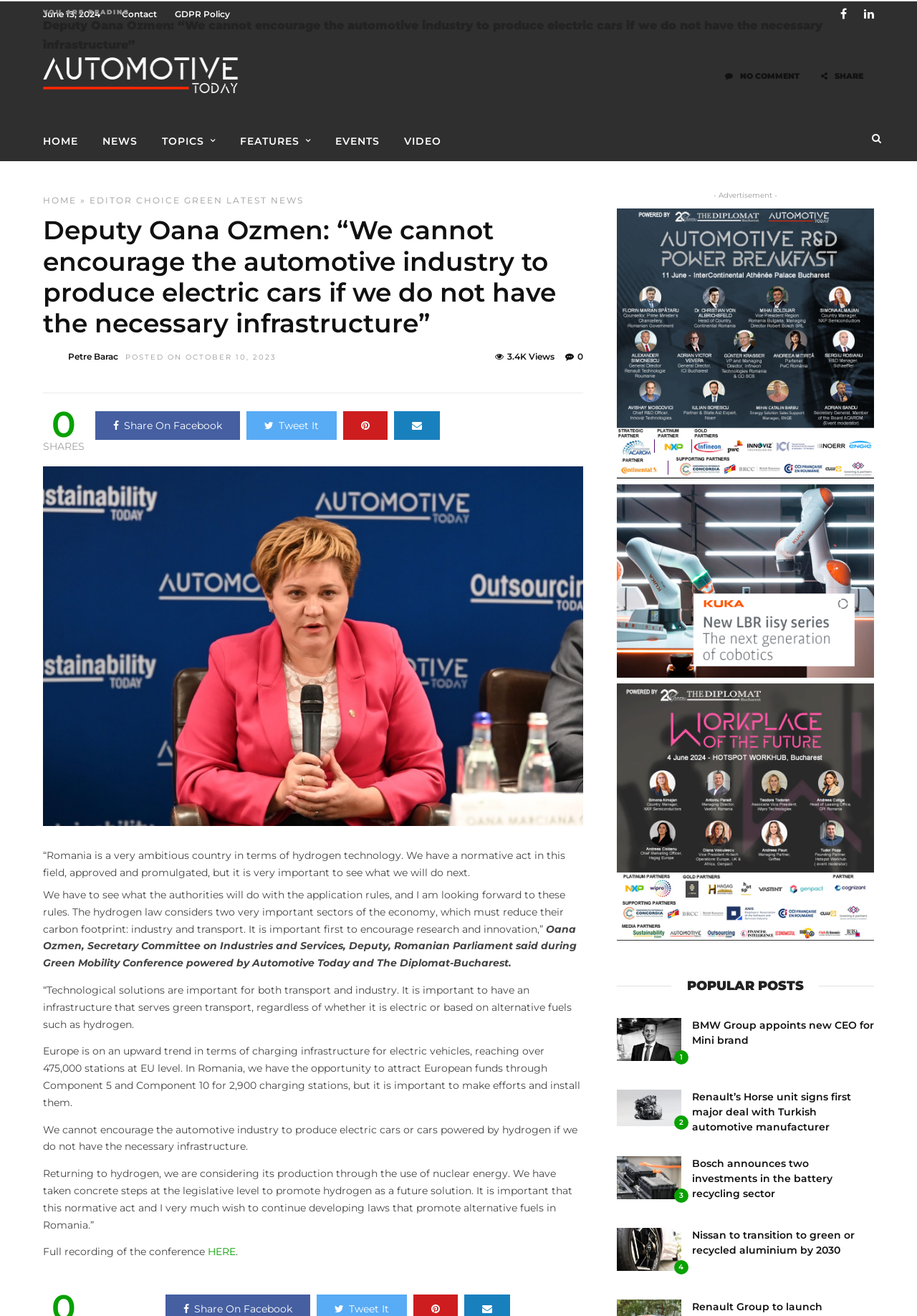What is the name of the Deputy who spoke at the Green Mobility Conference?
Using the screenshot, give a one-word or short phrase answer.

Oana Ozmen